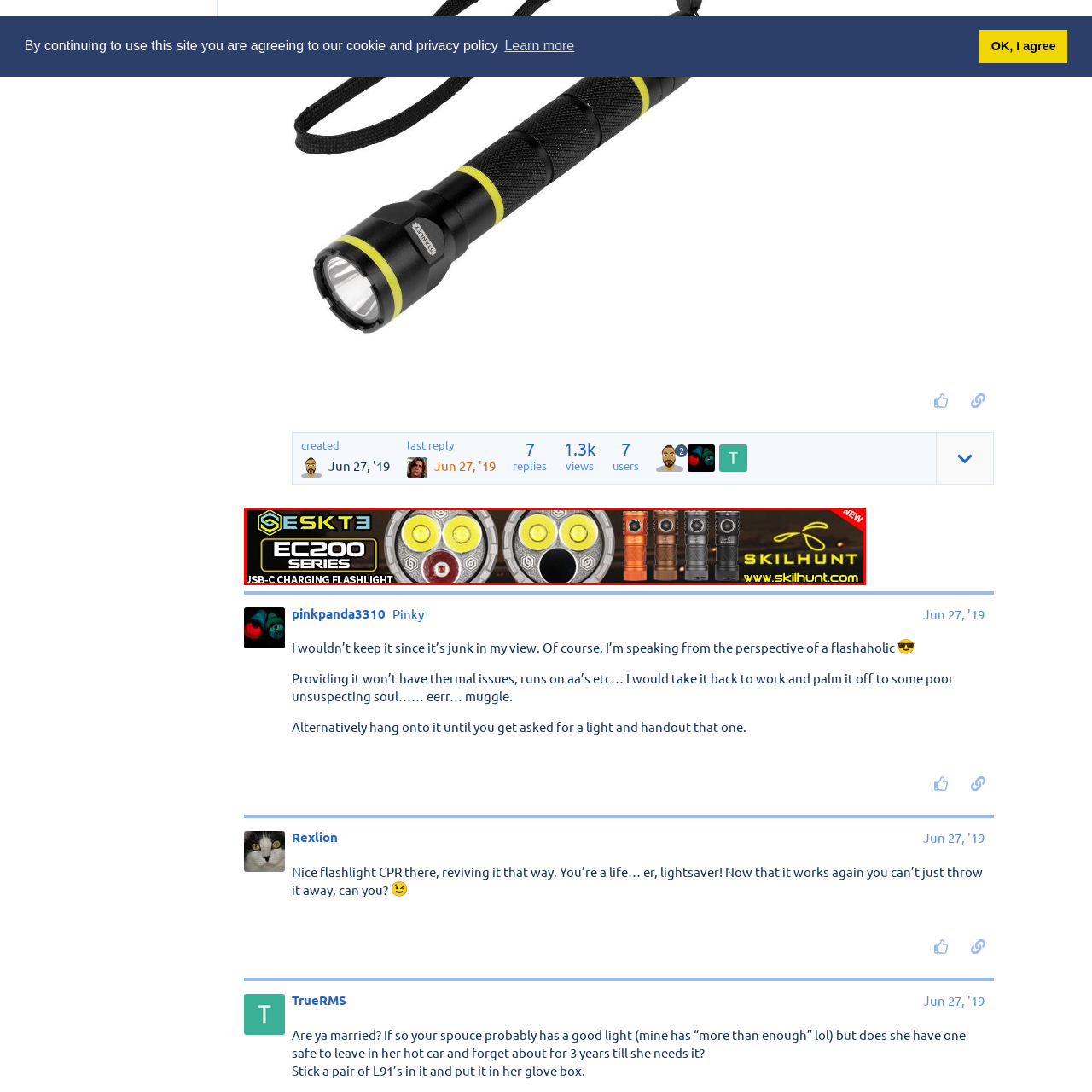What is the background color of the image?
Analyze the content within the red bounding box and offer a detailed answer to the question.

I observed the image and noticed that the background of the image is a sleek metallic color, which provides a modern and advanced technological aesthetic to the design of the flashlights.